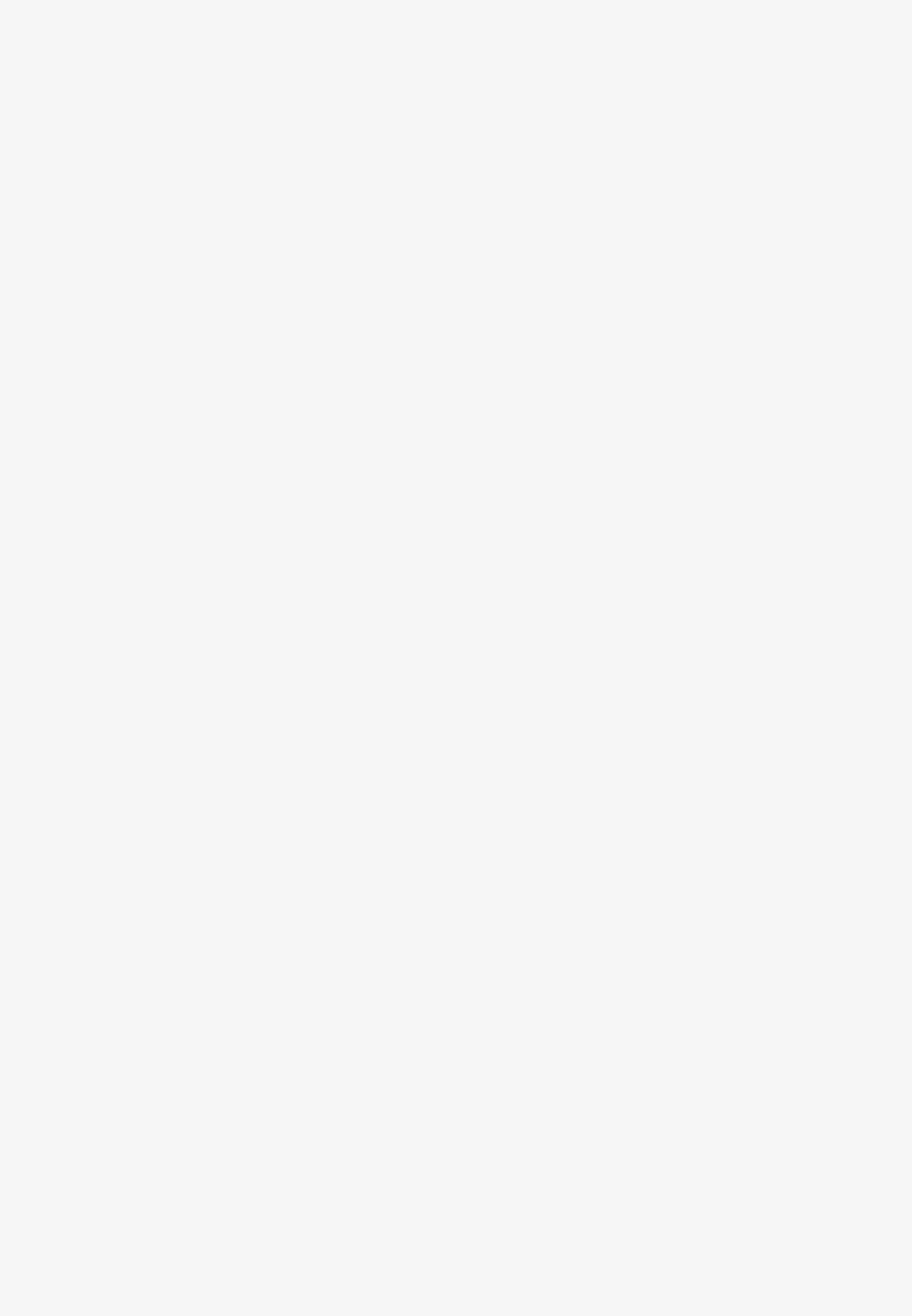Find the bounding box coordinates of the clickable area that will achieve the following instruction: "Follow the 'the-food-library' link".

[0.262, 0.86, 0.364, 0.909]